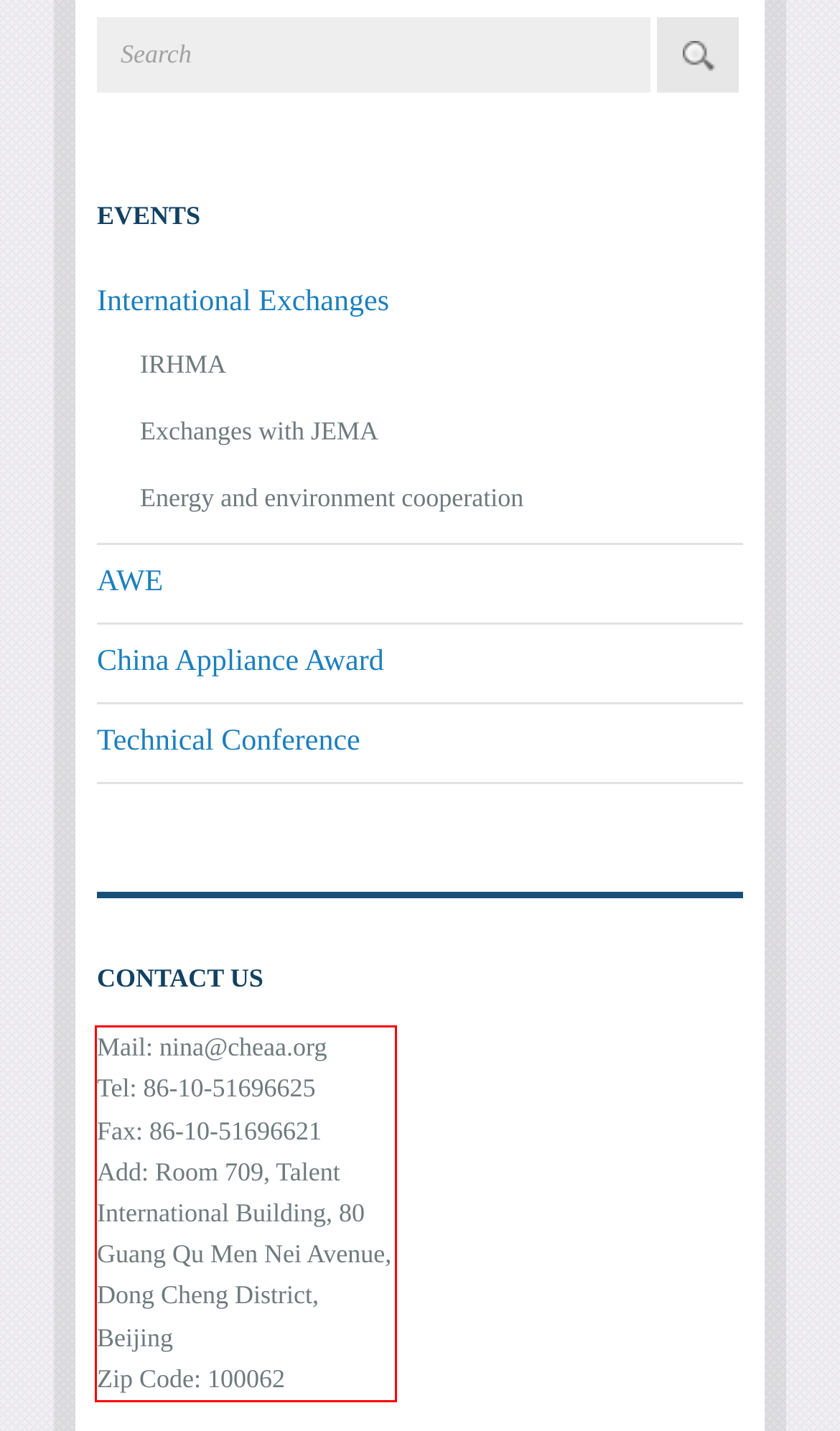Given a screenshot of a webpage, identify the red bounding box and perform OCR to recognize the text within that box.

Mail: nina@cheaa.org Tel: 86-10-51696625 Fax: 86-10-51696621 Add: Room 709, Talent International Building, 80 Guang Qu Men Nei Avenue, Dong Cheng District, Beijing Zip Code: 100062